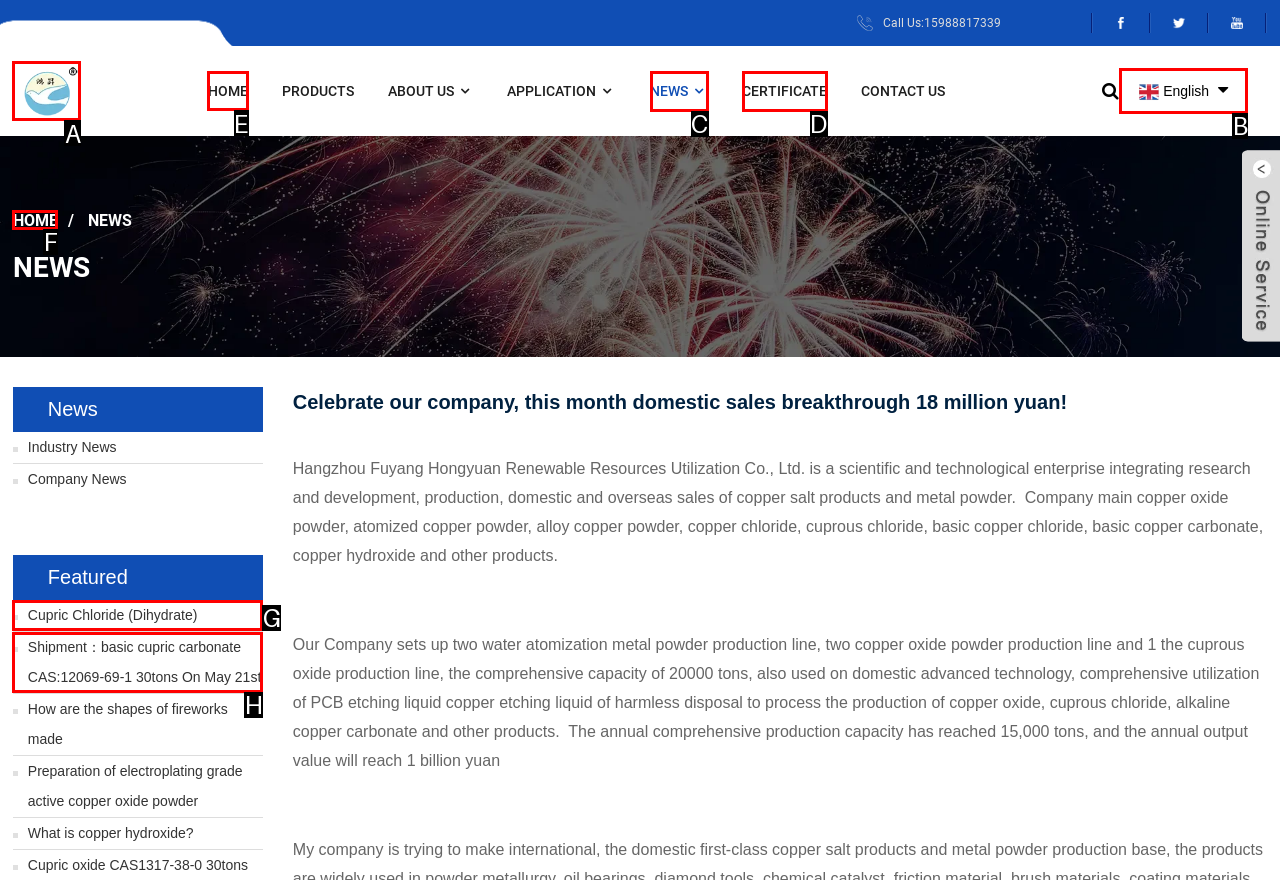Choose the letter that corresponds to the correct button to accomplish the task: Click the 'HOME' link
Reply with the letter of the correct selection only.

E